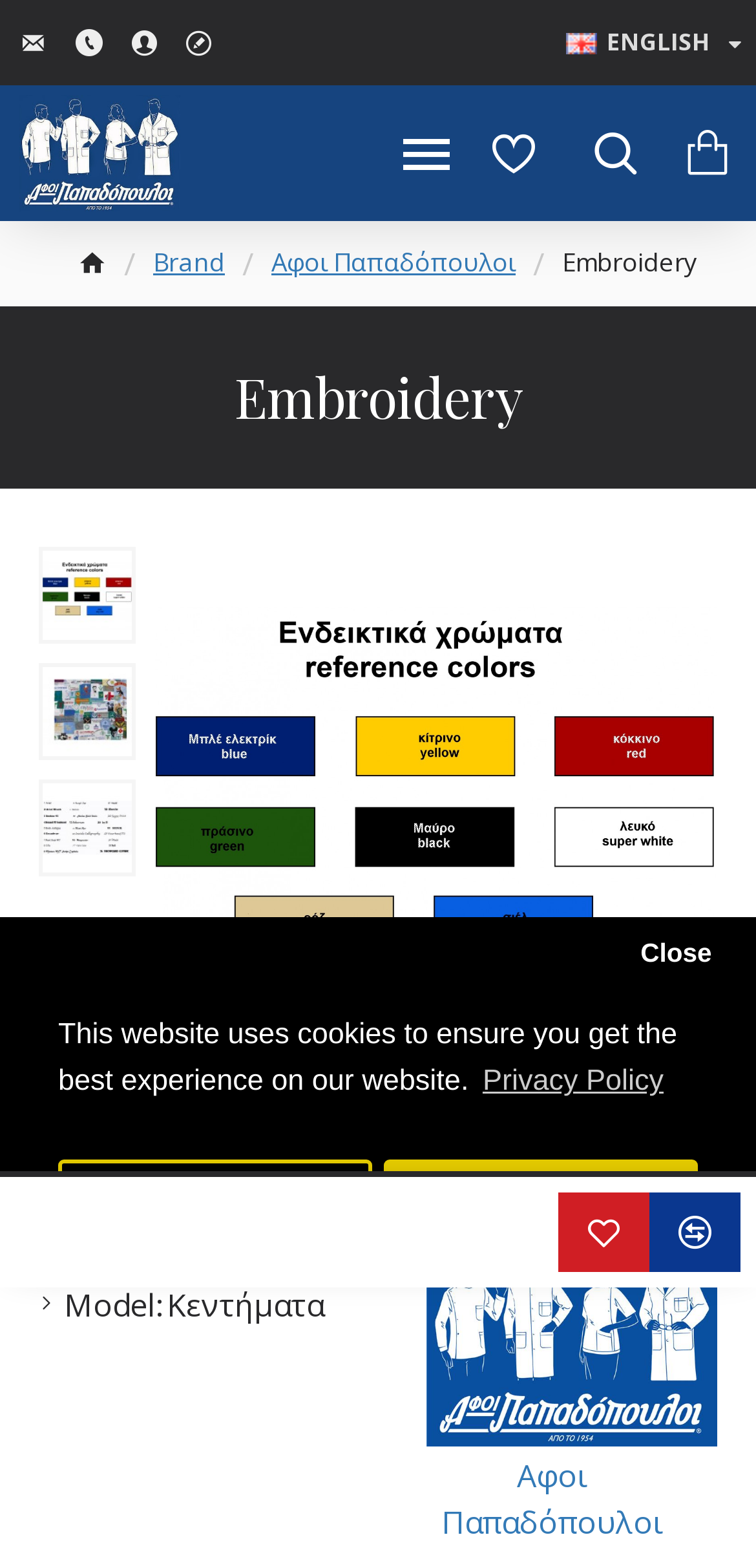Please find the bounding box coordinates of the element that must be clicked to perform the given instruction: "Click the English language button". The coordinates should be four float numbers from 0 to 1, i.e., [left, top, right, bottom].

[0.749, 0.01, 0.951, 0.045]